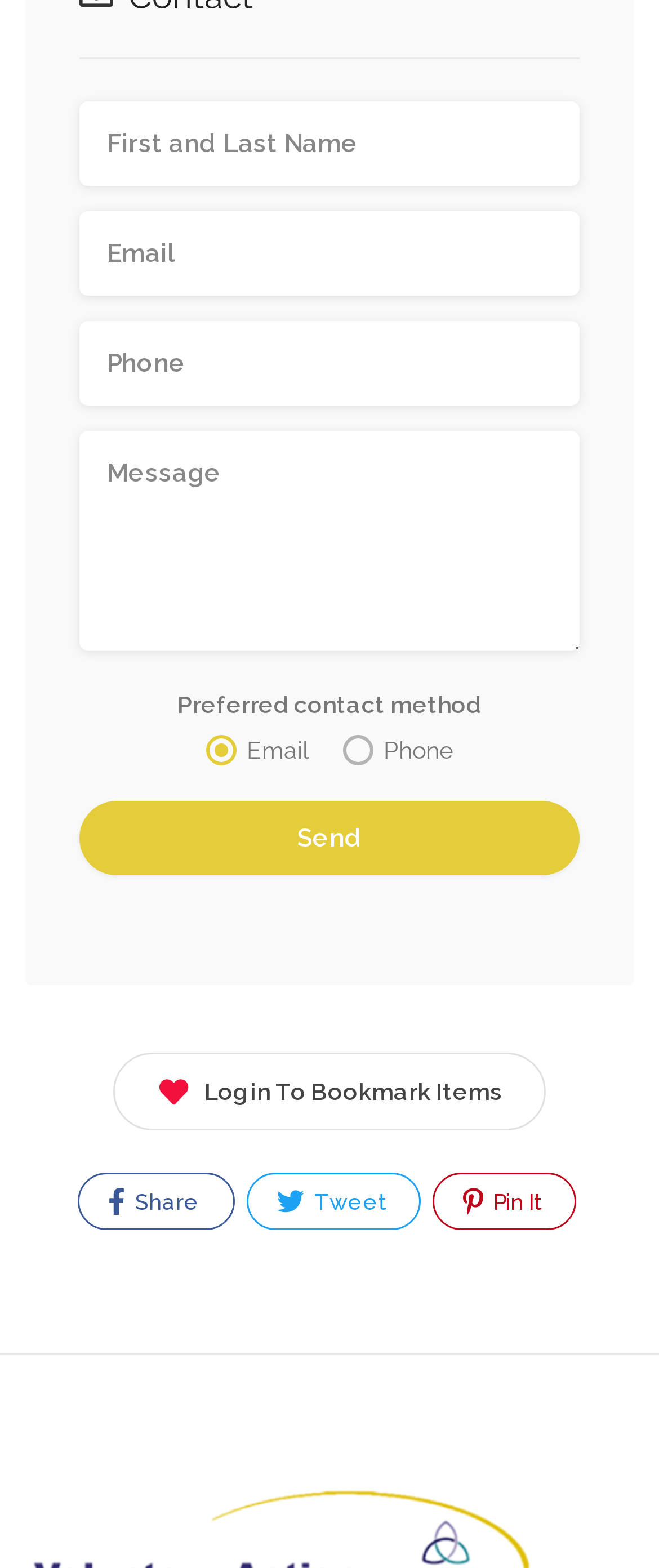What is the function of the button at the bottom?
Give a single word or phrase answer based on the content of the image.

Login to bookmark items